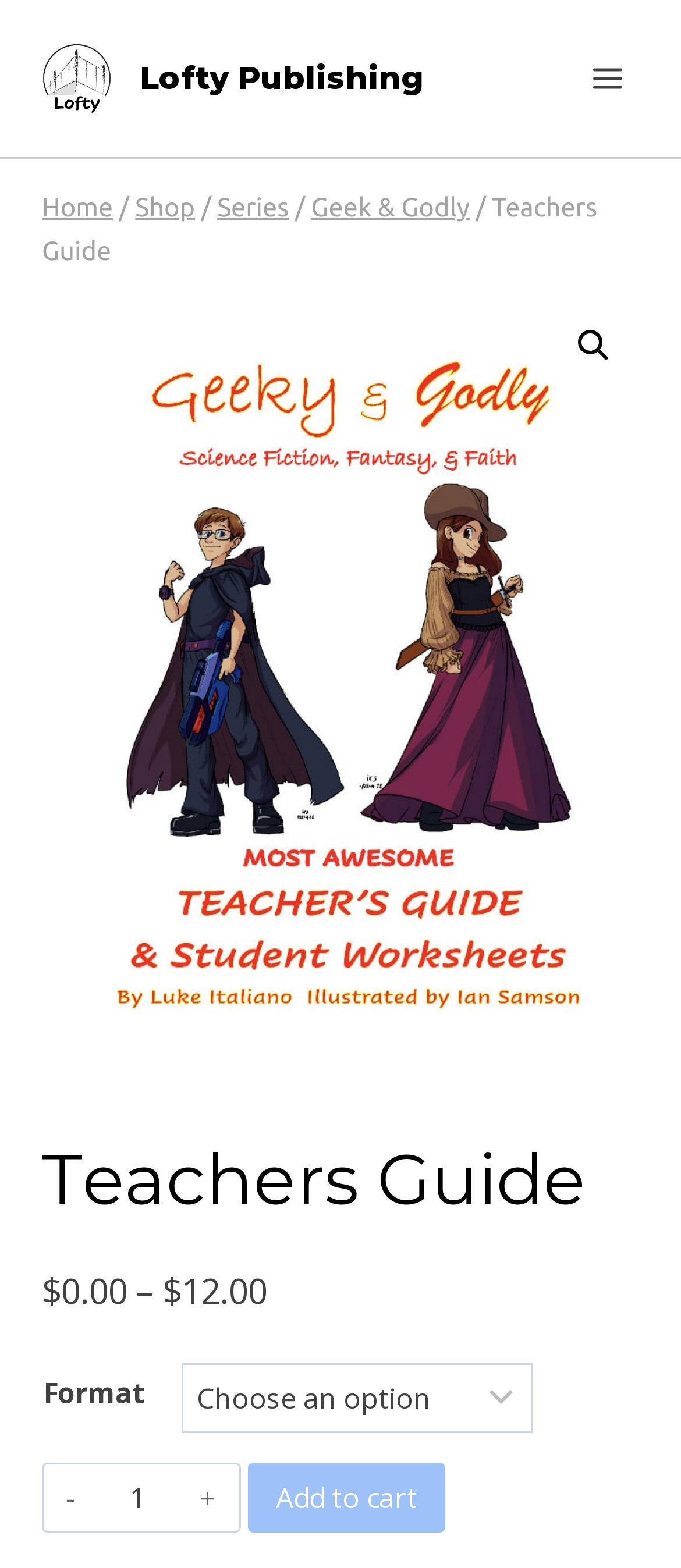Find the bounding box coordinates of the area that needs to be clicked in order to achieve the following instruction: "Search". The coordinates should be specified as four float numbers between 0 and 1, i.e., [left, top, right, bottom].

[0.826, 0.2, 0.918, 0.24]